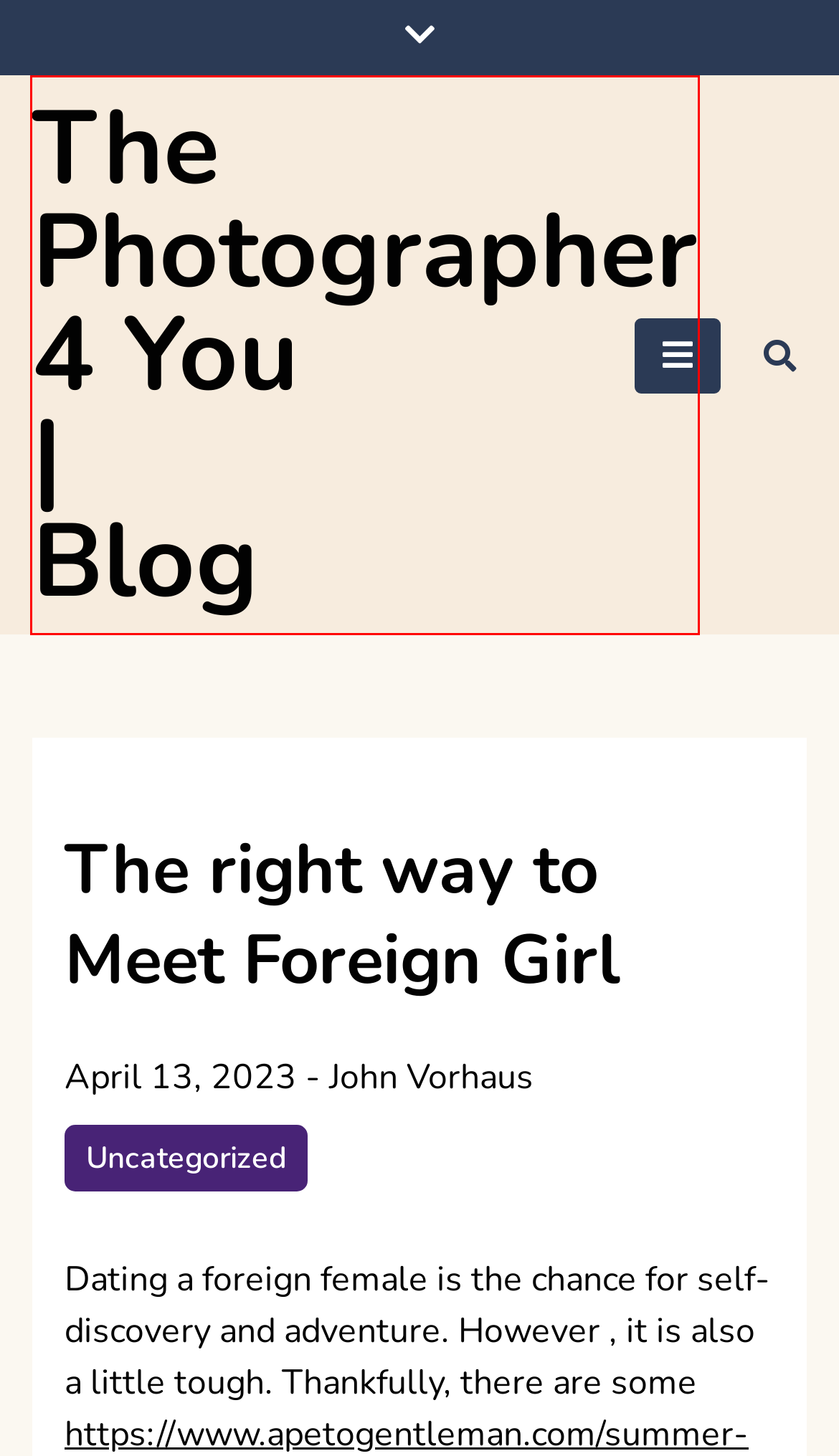Given a webpage screenshot featuring a red rectangle around a UI element, please determine the best description for the new webpage that appears after the element within the bounding box is clicked. The options are:
A. May 2022 – The Photographer 4 You | Blog
B. March 2022 – The Photographer 4 You | Blog
C. John Vorhaus – The Photographer 4 You | Blog
D. July 2023 – The Photographer 4 You | Blog
E. April 2022 – The Photographer 4 You | Blog
F. September 2021 – The Photographer 4 You | Blog
G. August 2022 – The Photographer 4 You | Blog
H. The Photographer 4 You | Blog – Reflexiona con las últimas actualizaciones

H